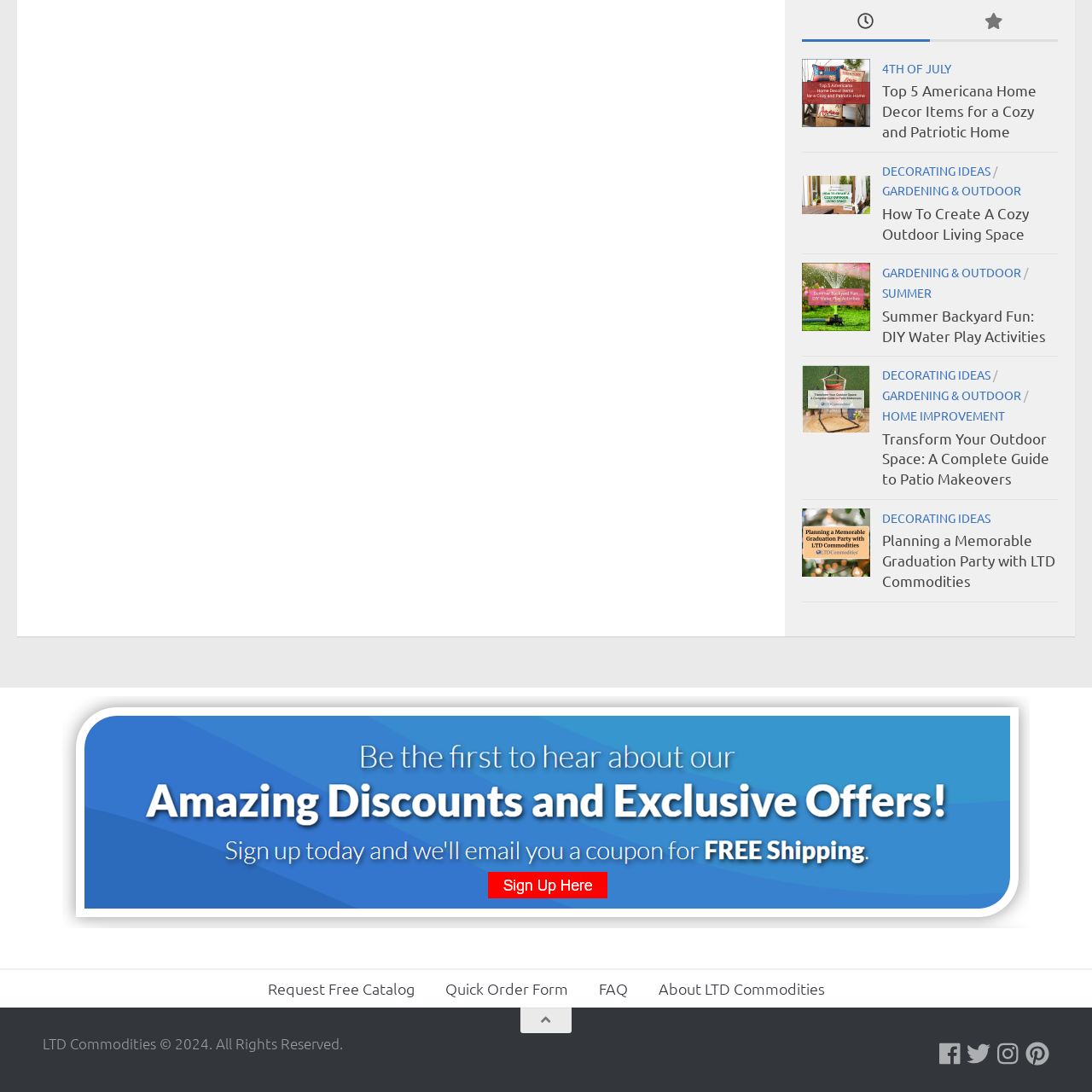Identify the coordinates of the bounding box for the element described below: "Gardening & Outdoor". Return the coordinates as four float numbers between 0 and 1: [left, top, right, bottom].

[0.808, 0.243, 0.935, 0.257]